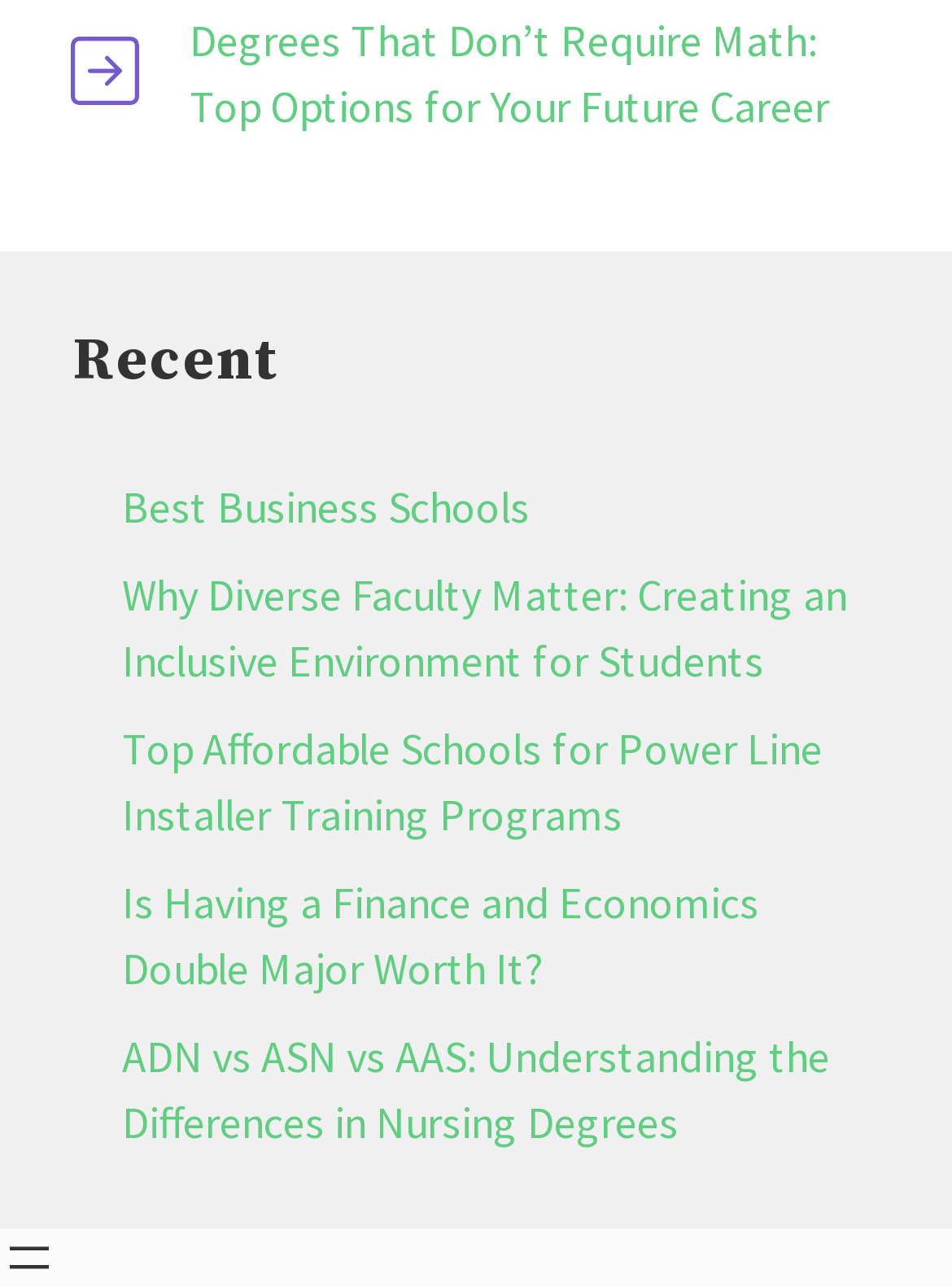Extract the bounding box coordinates for the UI element described as: "Best Business Schools".

[0.128, 0.372, 0.556, 0.416]